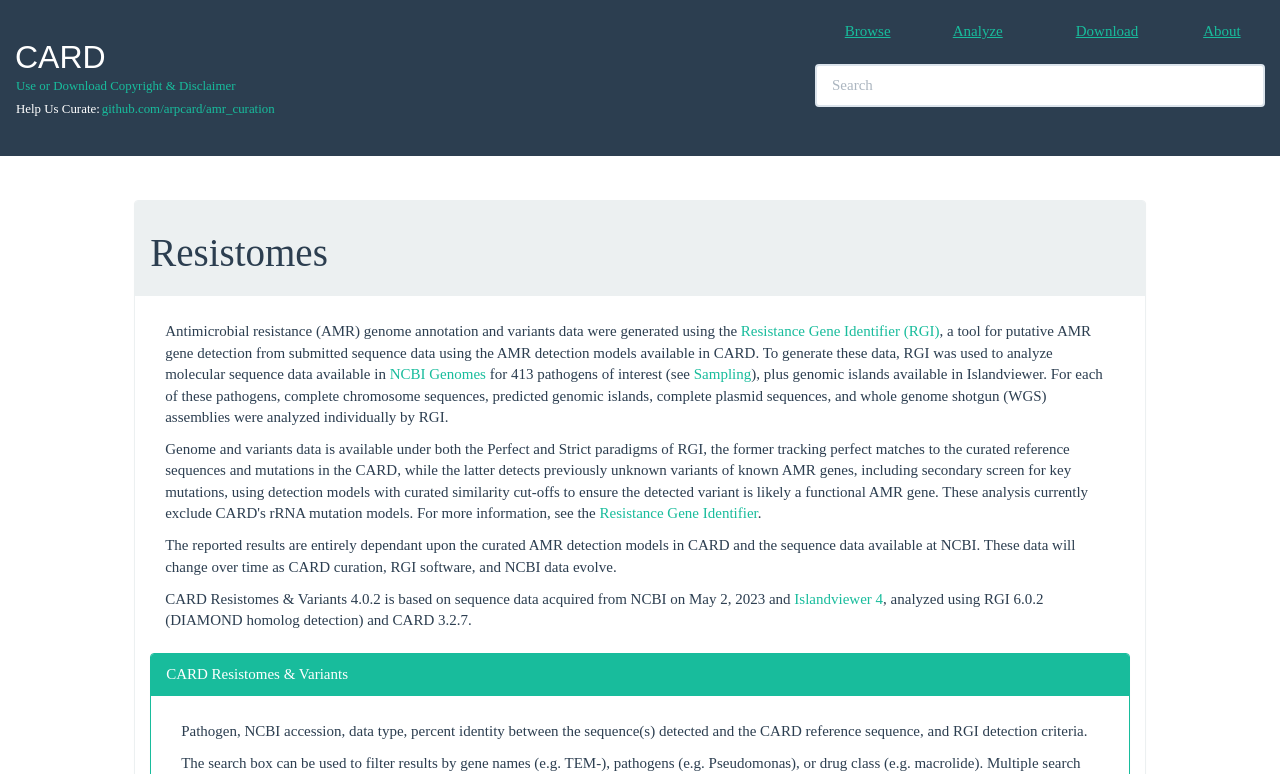What is the purpose of the Resistance Gene Identifier tool?
Look at the image and respond with a one-word or short-phrase answer.

Putative AMR gene detection